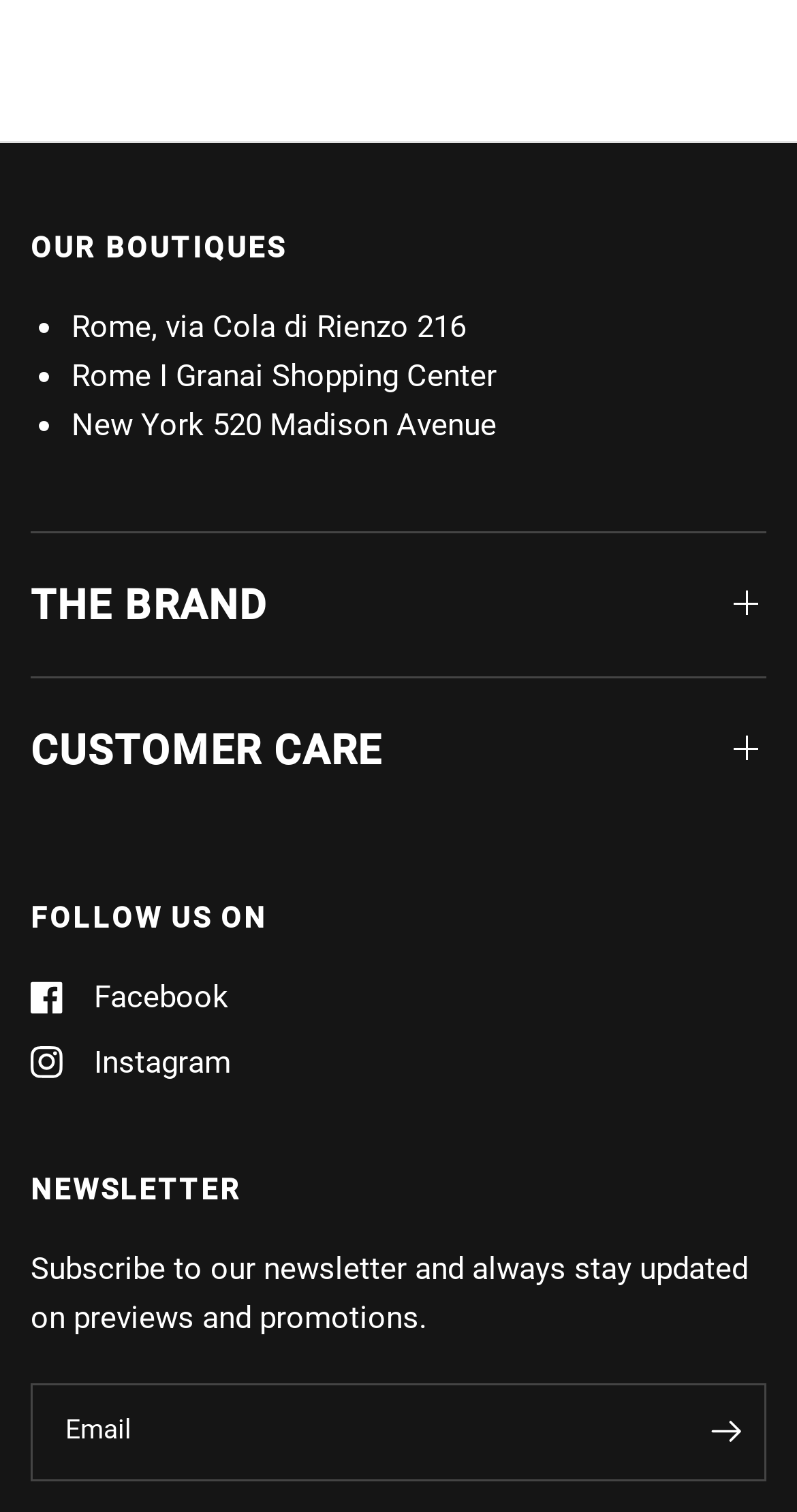What is the position of the 'CUSTOMER CARE' button?
Deliver a detailed and extensive answer to the question.

I compared the y1 and y2 coordinates of the 'THE BRAND' button and the 'CUSTOMER CARE' button, and found that the 'CUSTOMER CARE' button has a higher y1 and y2 value, which means it is positioned below the 'THE BRAND' button.